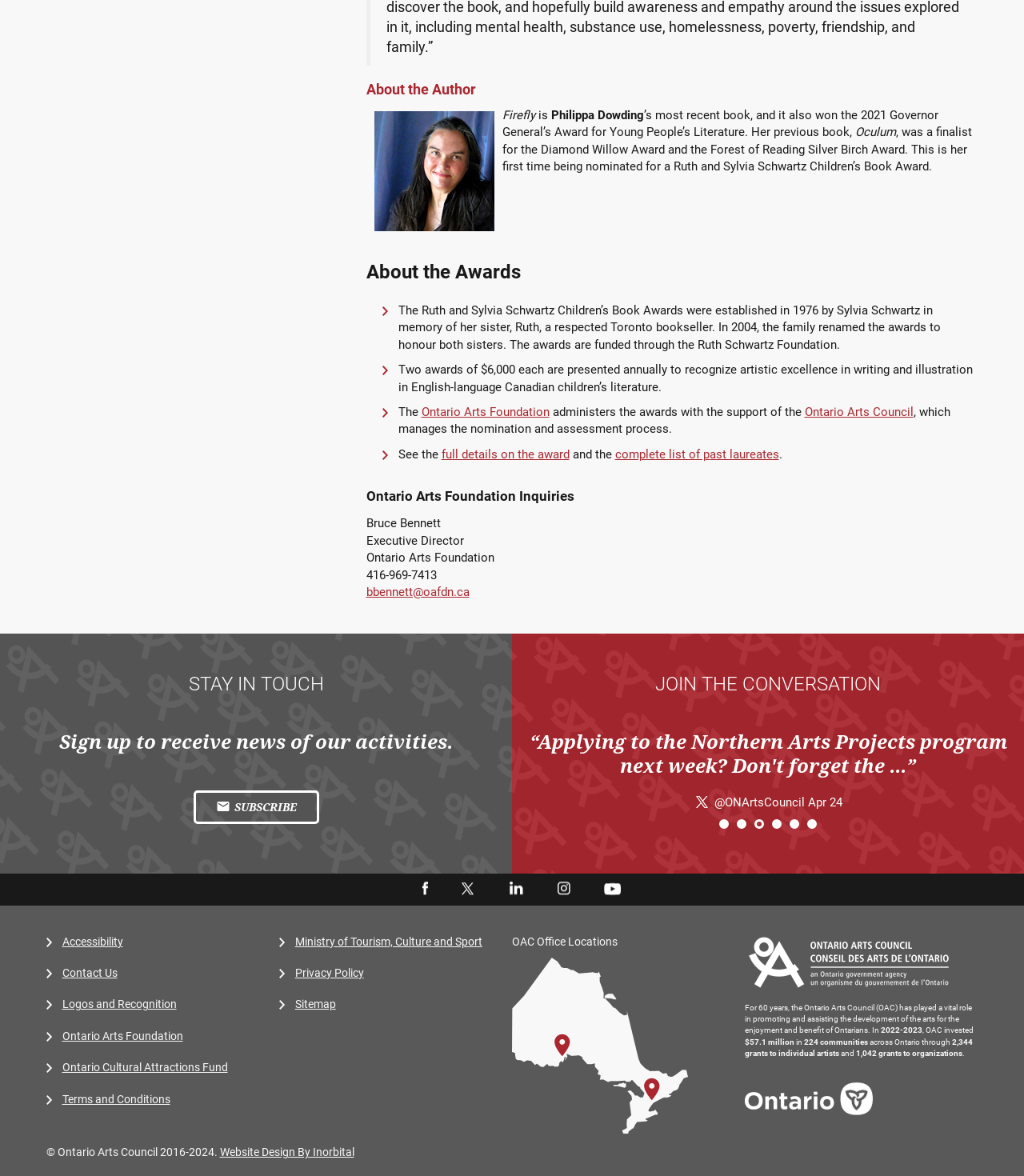Determine the bounding box coordinates of the clickable element to achieve the following action: 'Read more about the 'Ruth and Sylvia Schwartz Children’s Book Awards''. Provide the coordinates as four float values between 0 and 1, formatted as [left, top, right, bottom].

[0.389, 0.258, 0.918, 0.299]